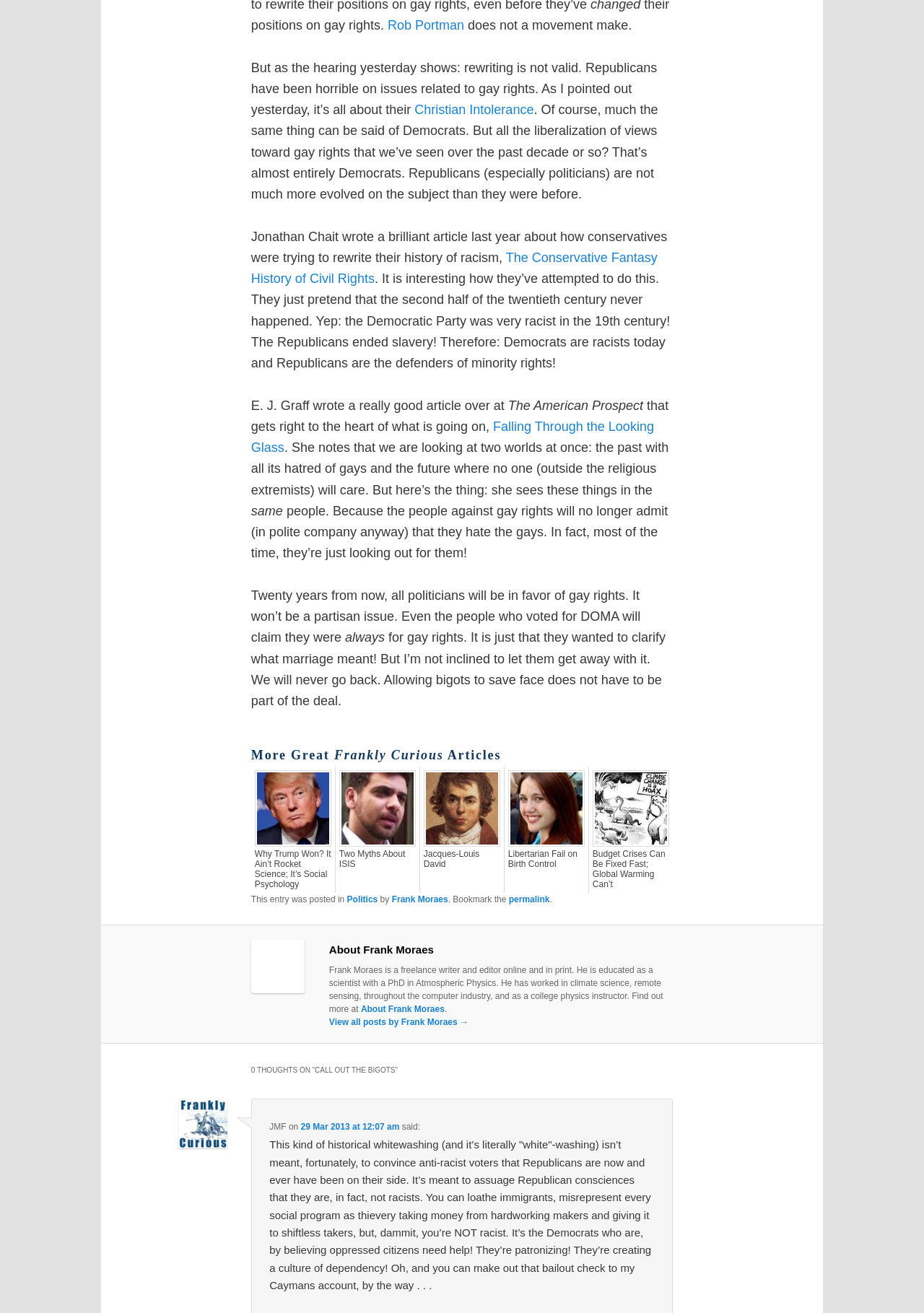Identify the coordinates of the bounding box for the element that must be clicked to accomplish the instruction: "Respond to the comment by JMF".

[0.292, 0.854, 0.432, 0.862]